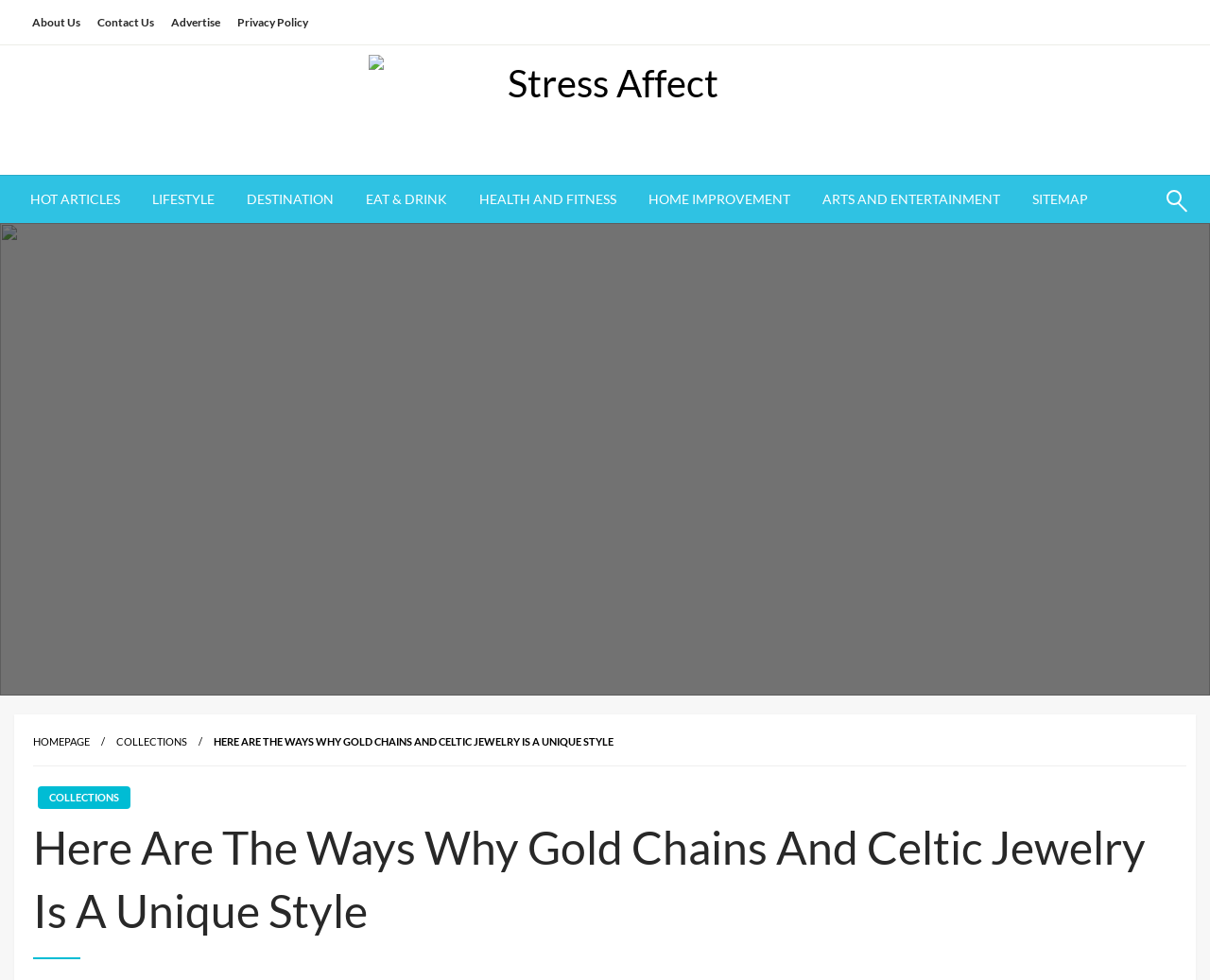Identify the bounding box coordinates of the clickable region necessary to fulfill the following instruction: "go to HOT ARTICLES". The bounding box coordinates should be four float numbers between 0 and 1, i.e., [left, top, right, bottom].

[0.012, 0.179, 0.112, 0.228]